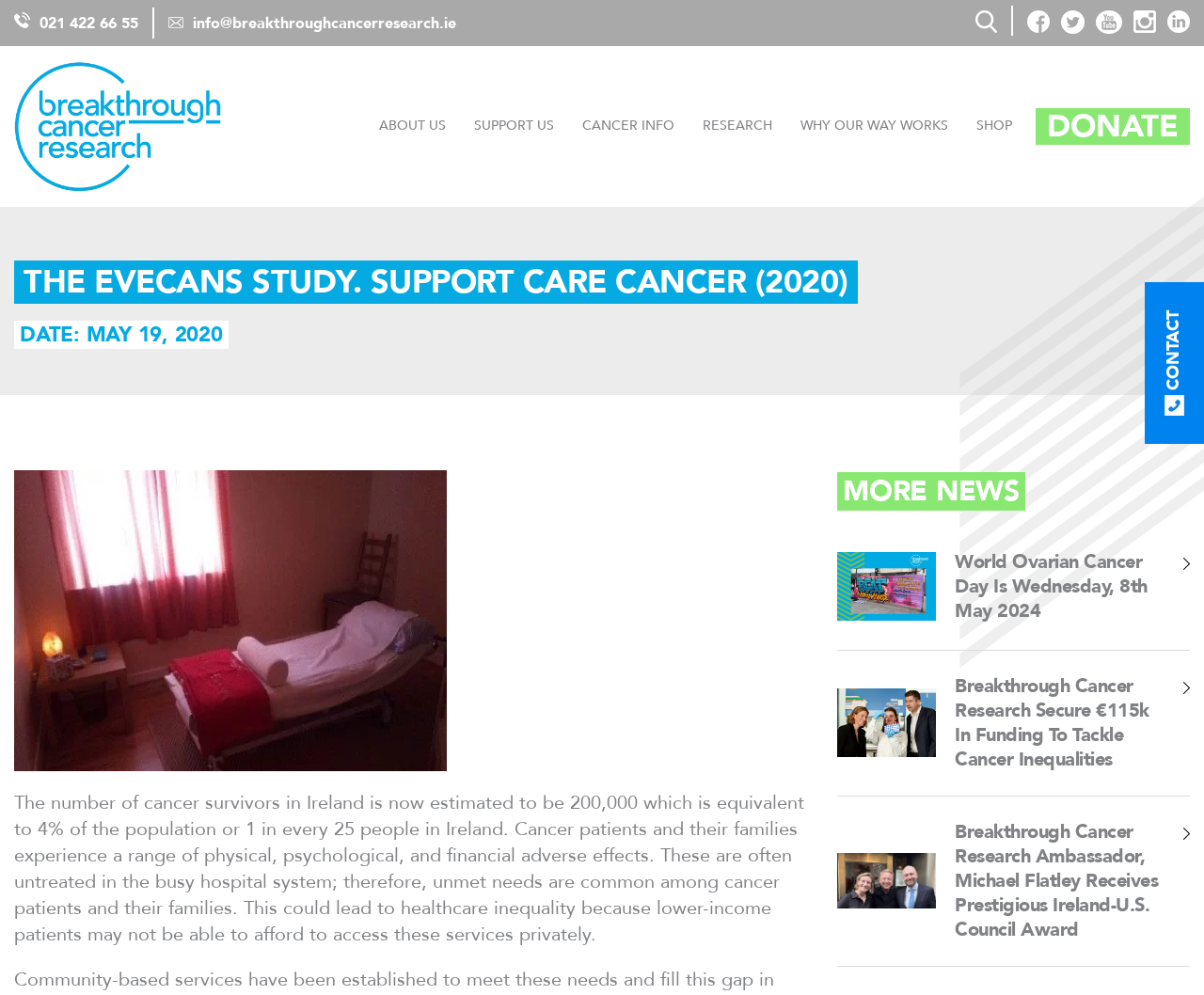Highlight the bounding box coordinates of the region I should click on to meet the following instruction: "Read the 'THE EVECANS STUDY. SUPPORT CARE CANCER (2020)' heading".

[0.02, 0.257, 0.988, 0.312]